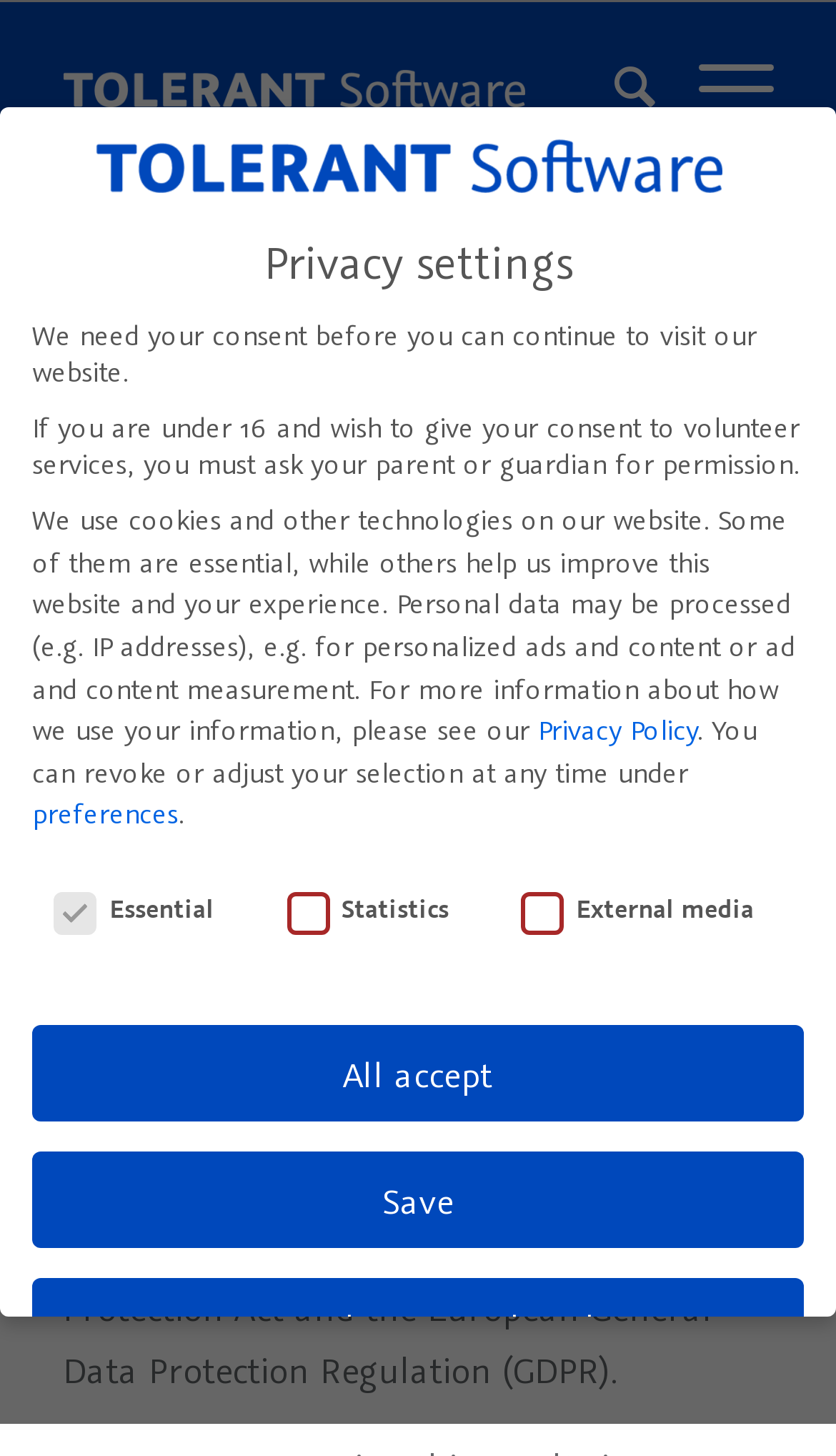What is the purpose of personal data?
Using the information from the image, answer the question thoroughly.

The purpose of personal data can be found in the static text element which states 'We all want it to be used only for the purpose for which we voluntarily provided it'.